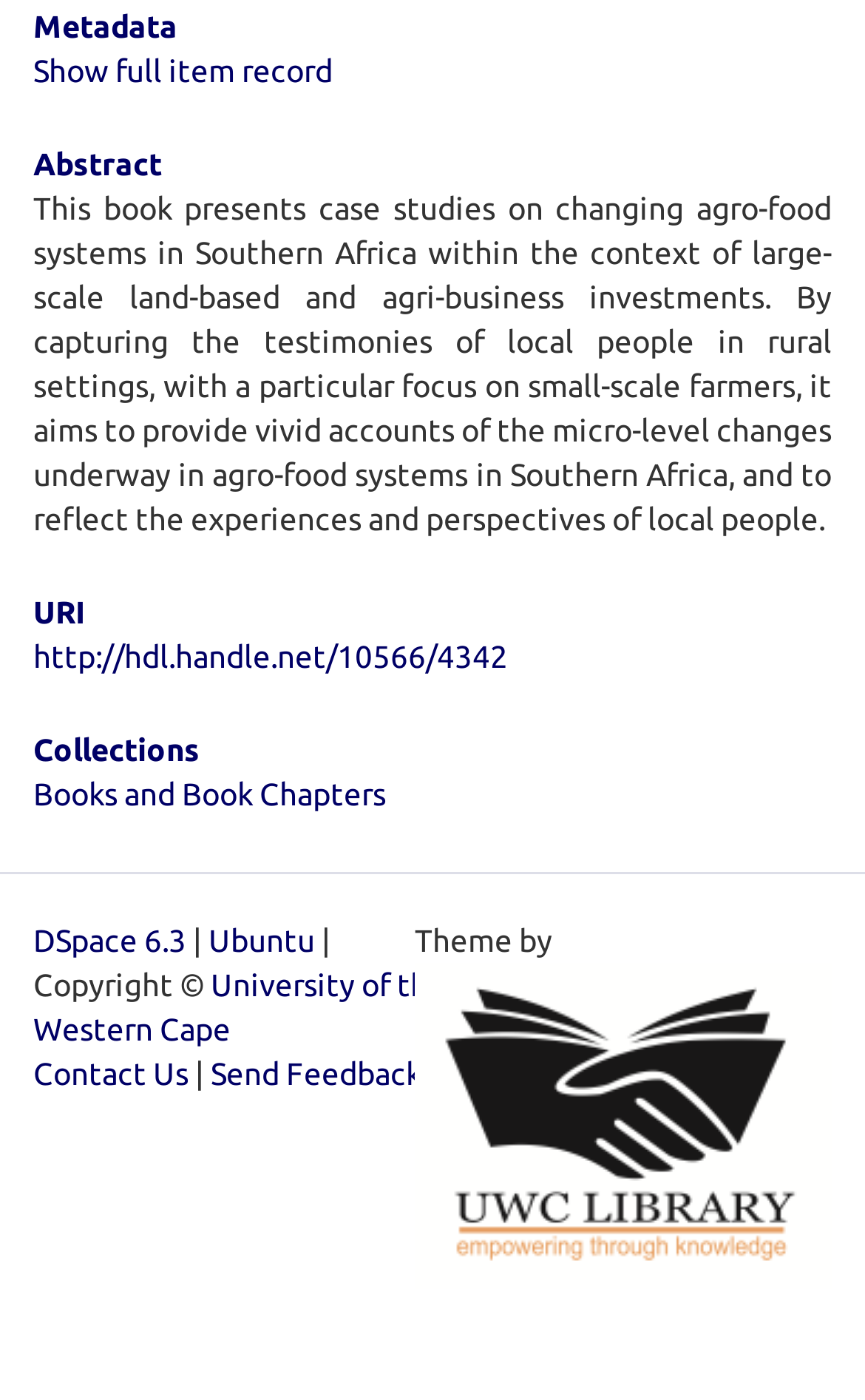Provide the bounding box coordinates of the section that needs to be clicked to accomplish the following instruction: "Visit the URI."

[0.038, 0.456, 0.587, 0.482]